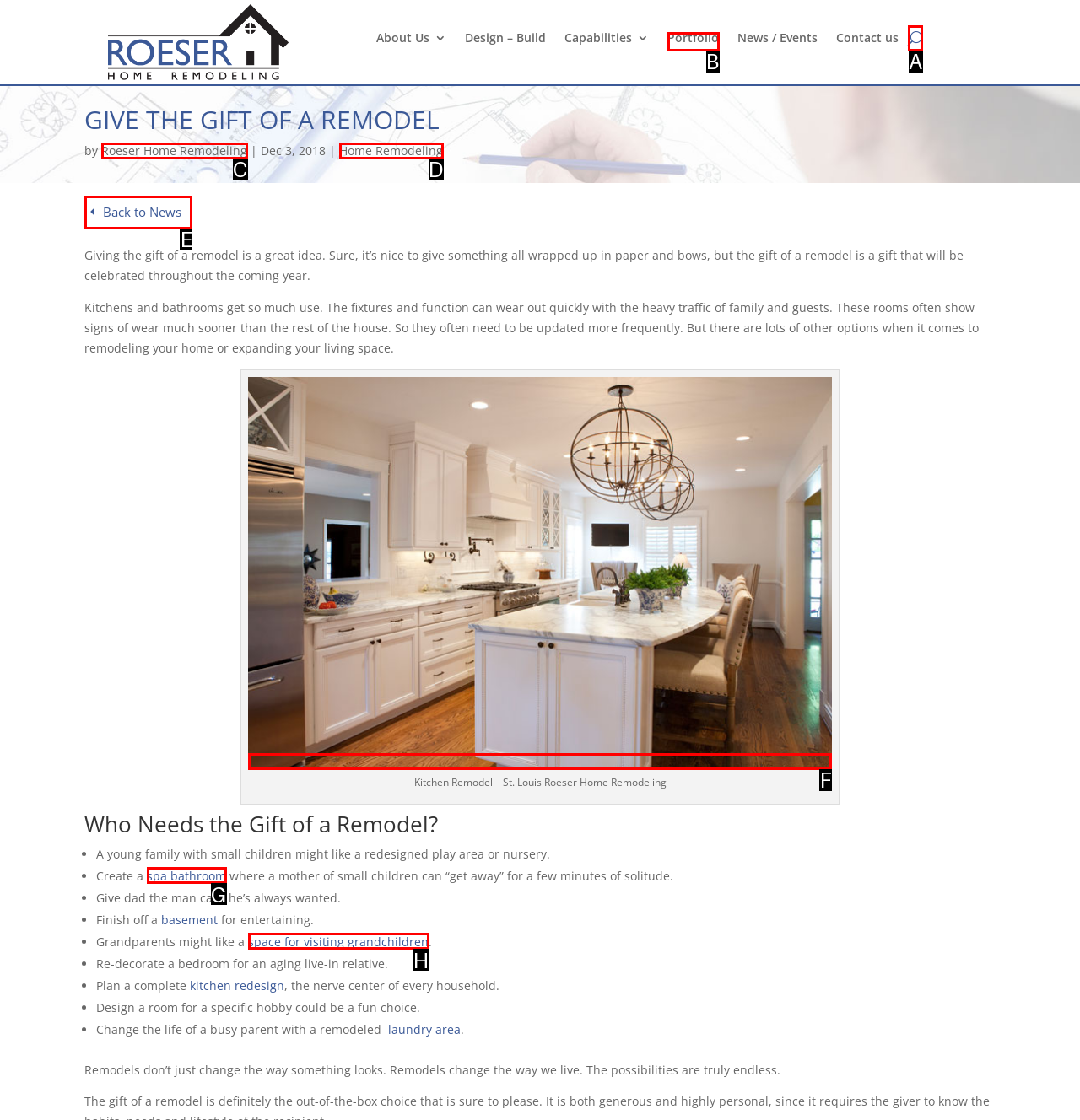Identify the appropriate lettered option to execute the following task: Read the article 'Mine by Visakha Devi Dasi'
Respond with the letter of the selected choice.

None